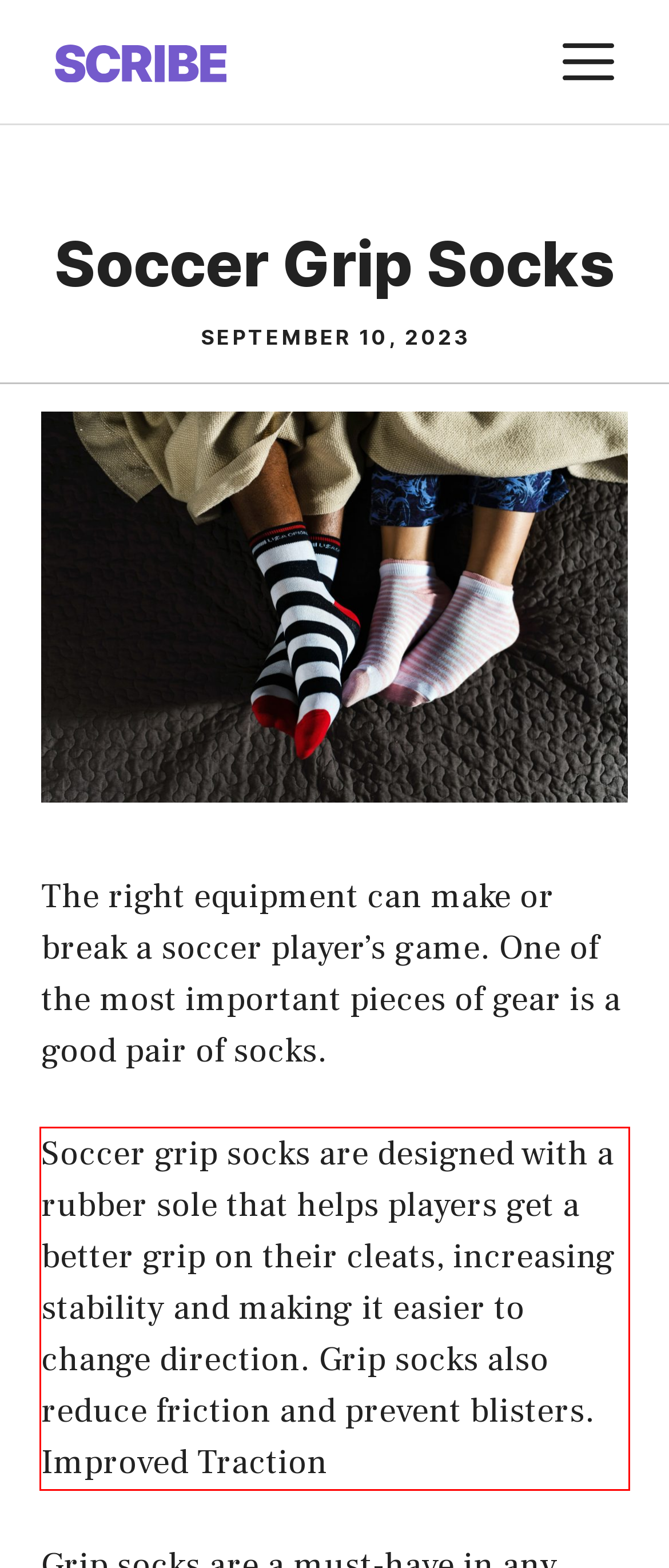Given the screenshot of the webpage, identify the red bounding box, and recognize the text content inside that red bounding box.

Soccer grip socks are designed with a rubber sole that helps players get a better grip on their cleats, increasing stability and making it easier to change direction. Grip socks also reduce friction and prevent blisters. Improved Traction